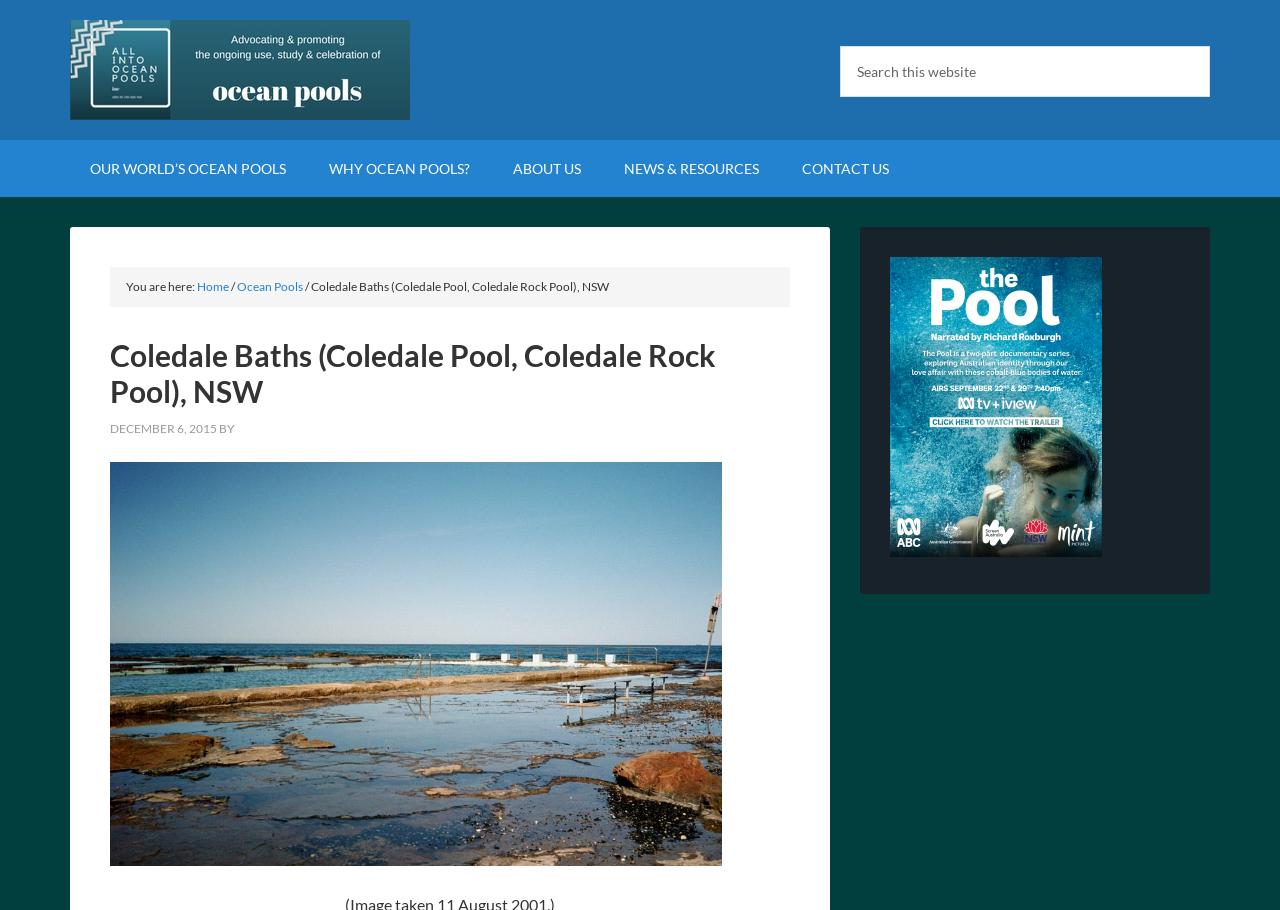Identify the bounding box coordinates of the region I need to click to complete this instruction: "Visit ALL INTO OCEAN POOLS INC".

[0.055, 0.022, 0.32, 0.132]